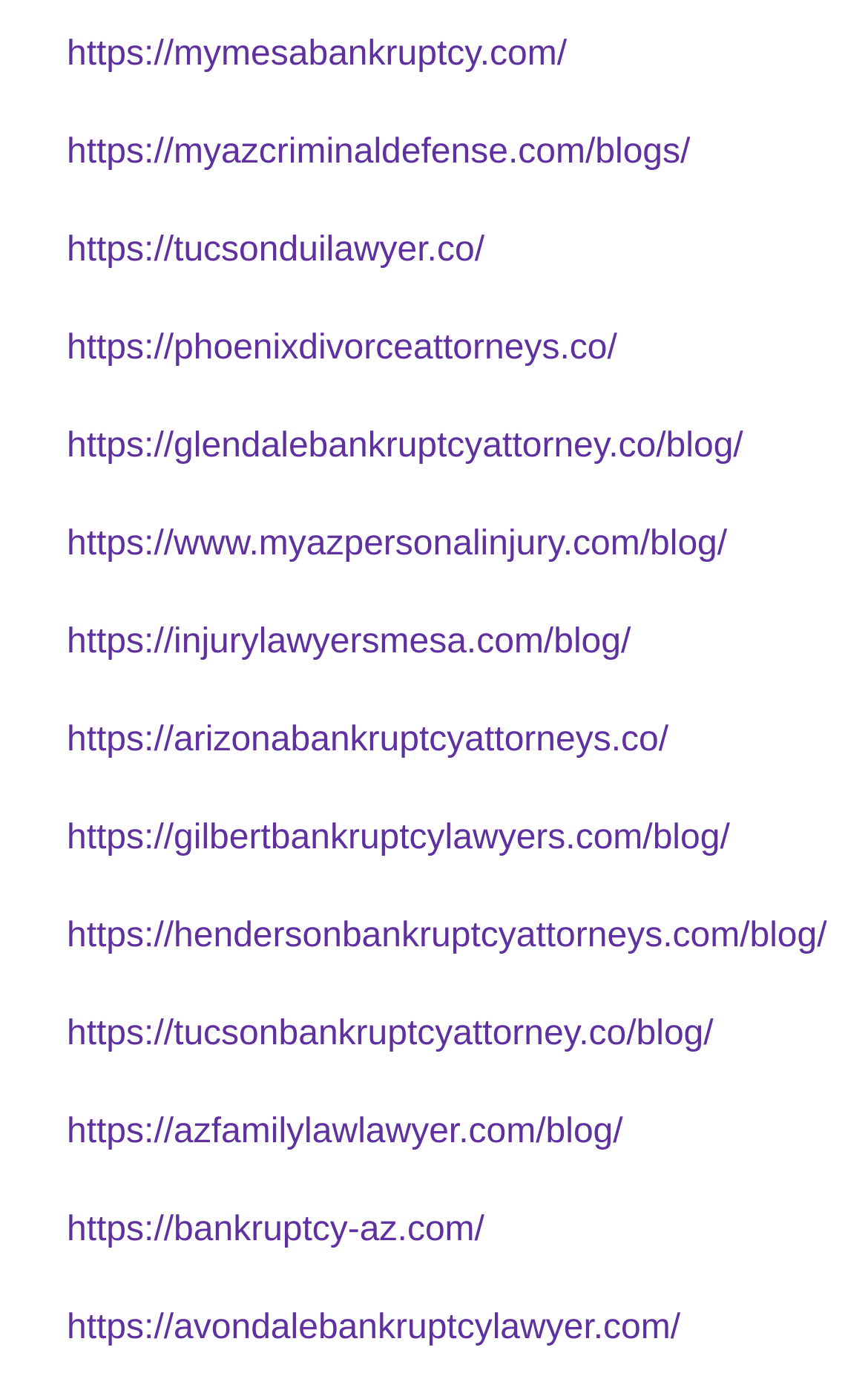Please answer the following question as detailed as possible based on the image: 
What is the URL of the link that is at the bottom of the webpage?

I looked at the y1 and y2 coordinates of the links, and the link with the largest y2 coordinate is at the bottom of the webpage, which is https://avondalebankruptcylawyer.com/.